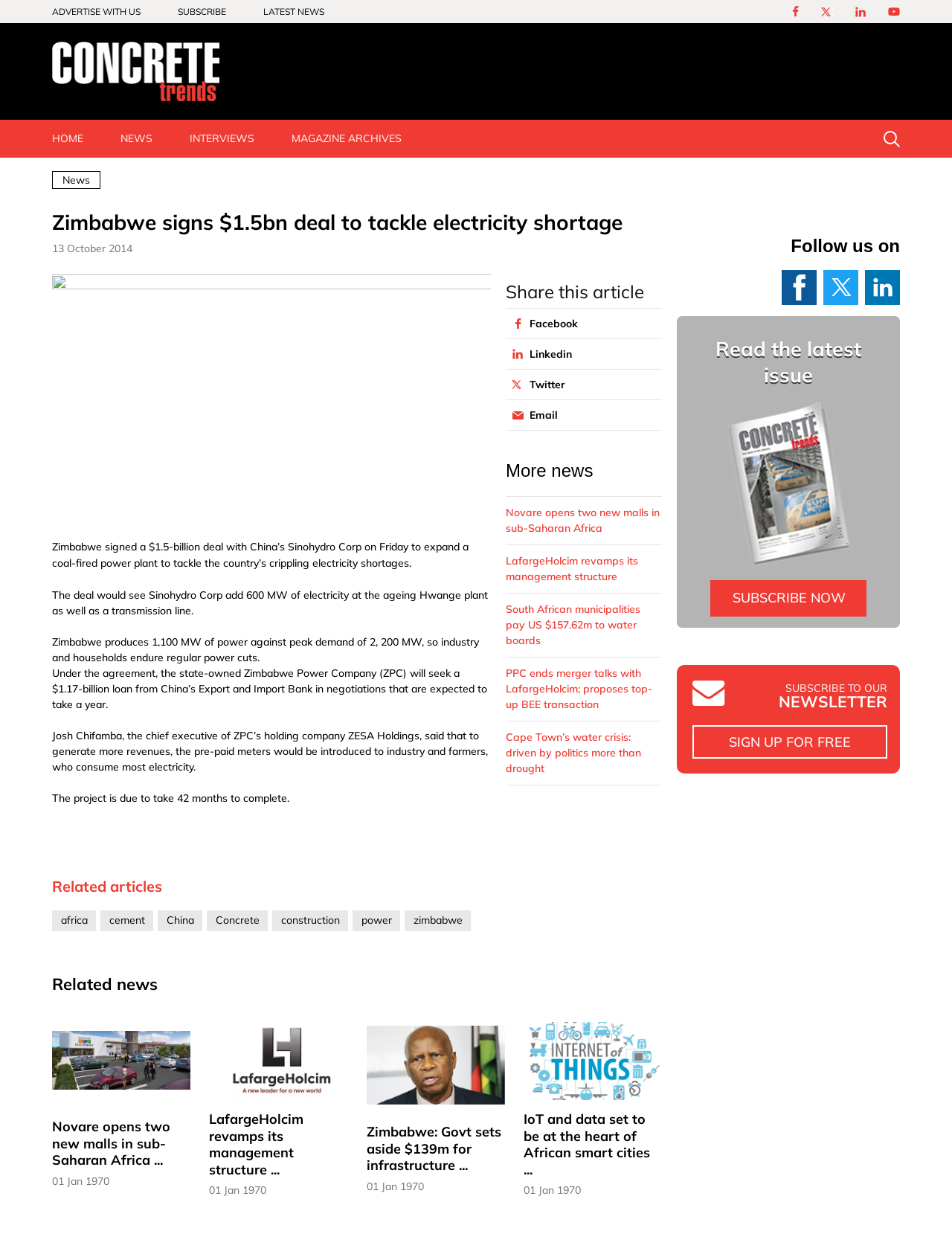Find and indicate the bounding box coordinates of the region you should select to follow the given instruction: "View related articles about Zimbabwe".

[0.434, 0.726, 0.486, 0.739]